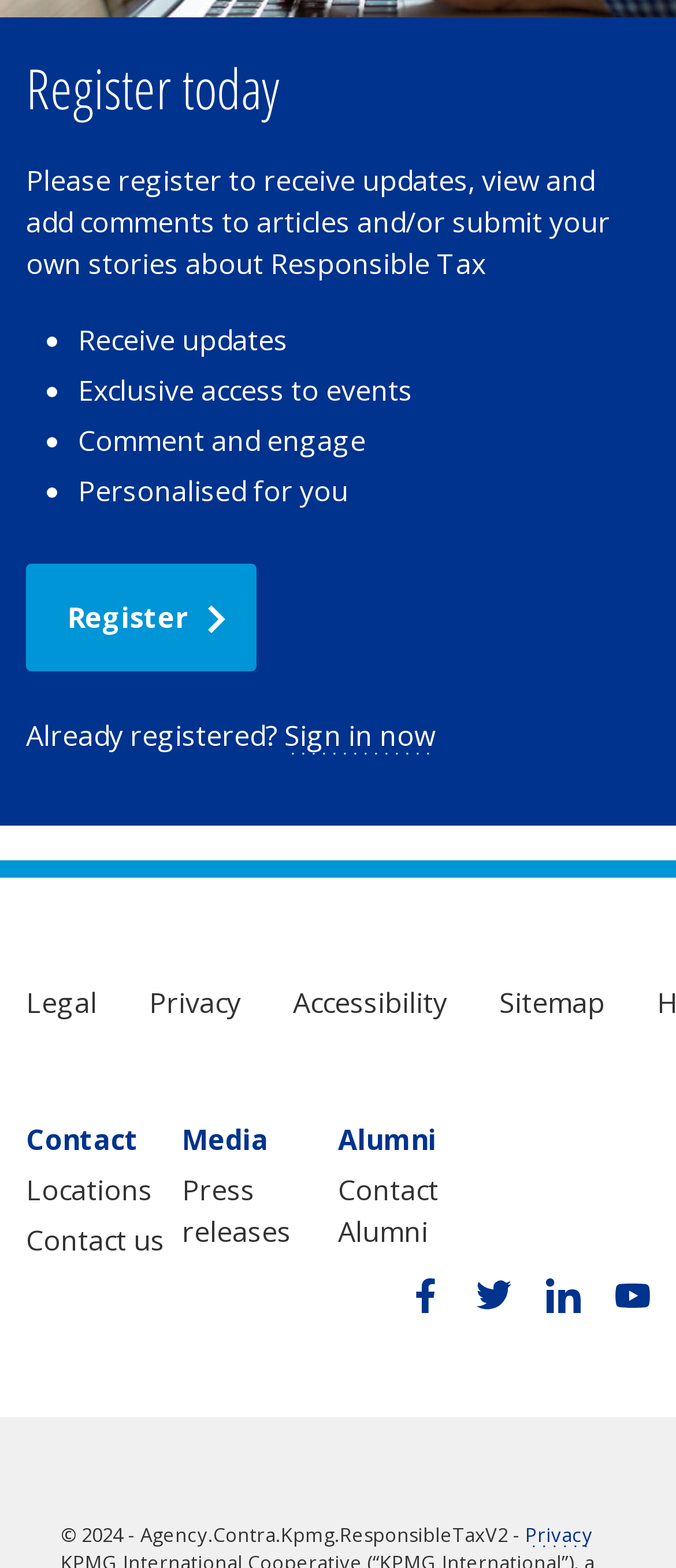Find the bounding box coordinates of the element to click in order to complete this instruction: "Follow on Facebook". The bounding box coordinates must be four float numbers between 0 and 1, denoted as [left, top, right, bottom].

[0.603, 0.815, 0.654, 0.837]